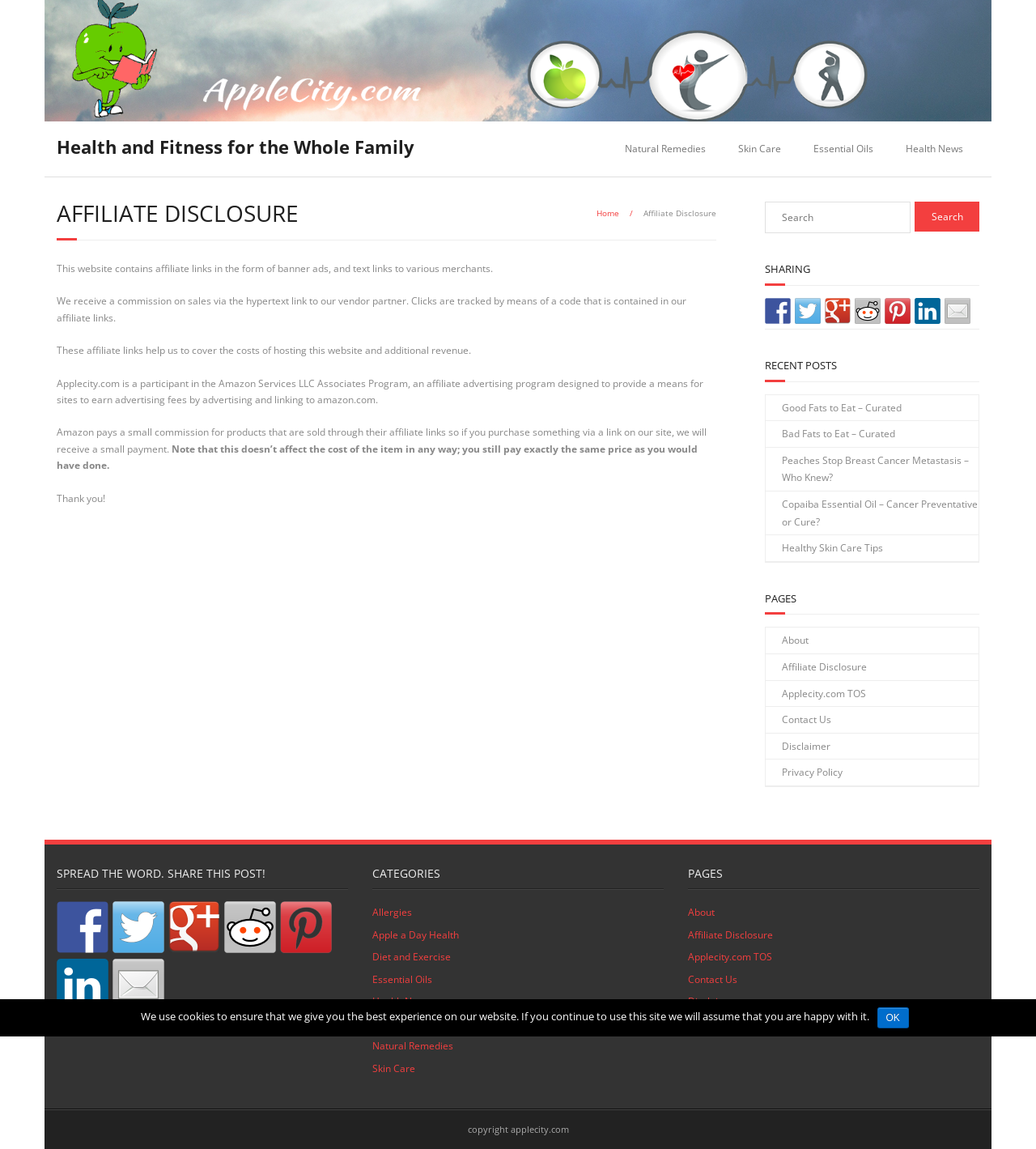Provide the bounding box coordinates for the area that should be clicked to complete the instruction: "View recent posts".

[0.738, 0.312, 0.945, 0.332]